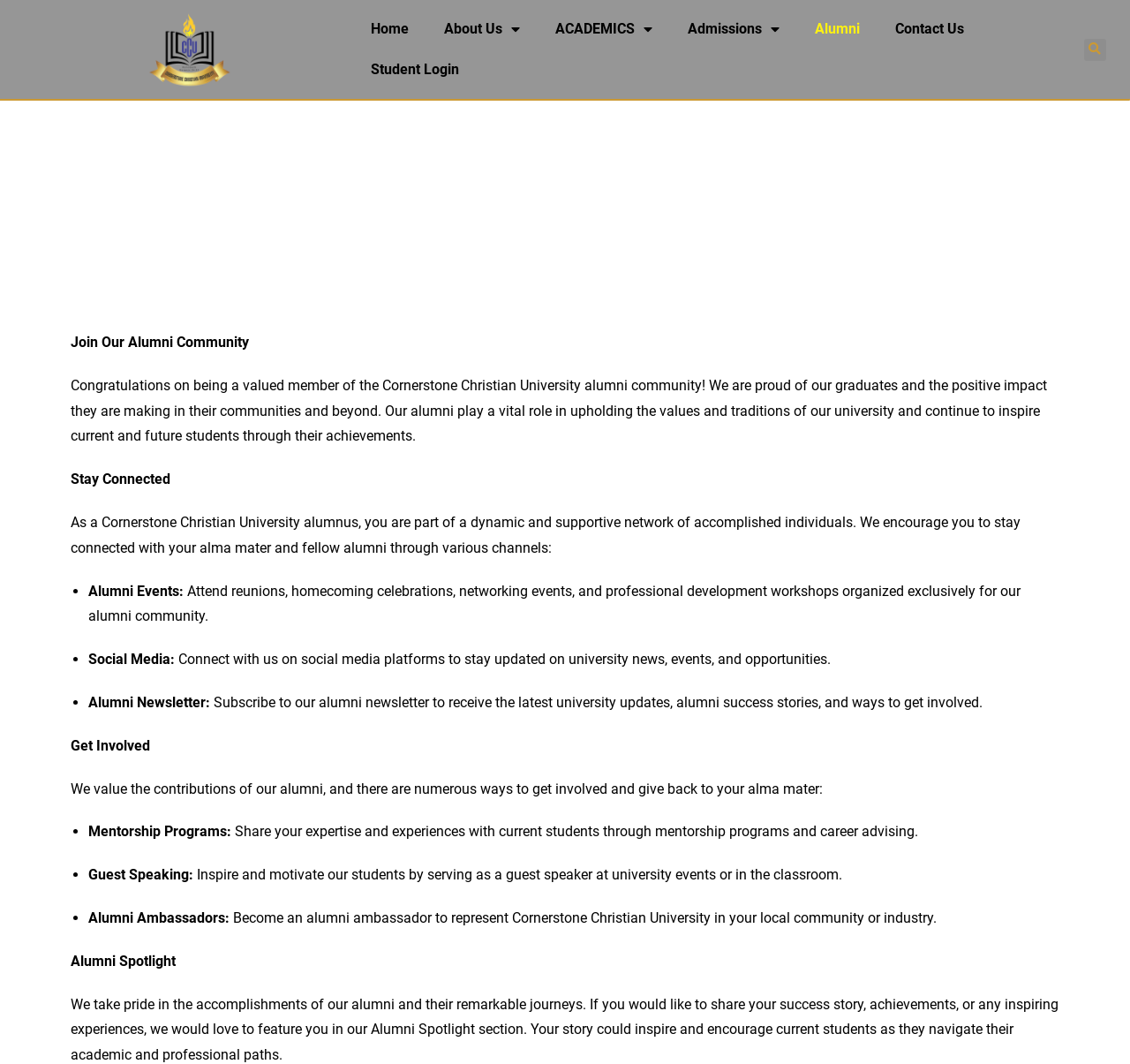Answer the following in one word or a short phrase: 
What are the ways to stay connected with the university?

Events, social media, newsletter